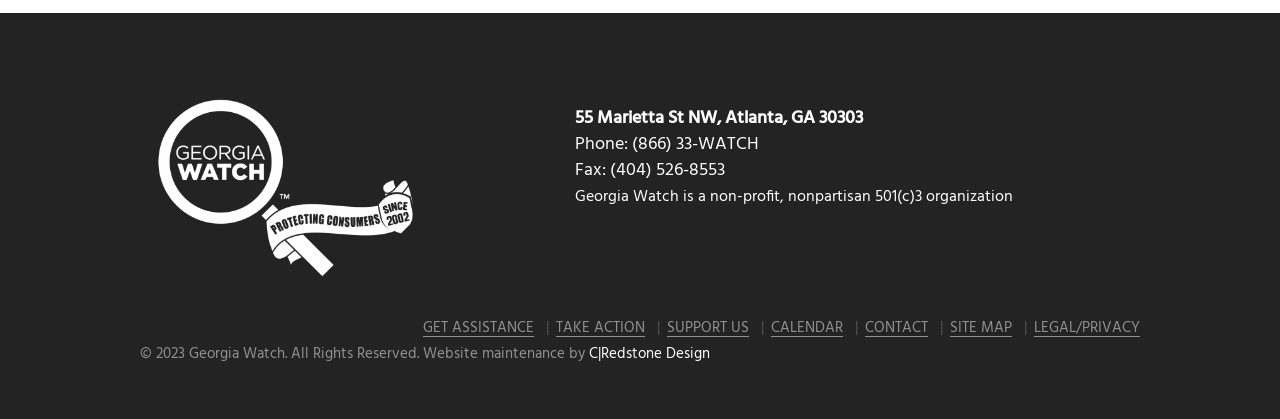What is the address of Georgia Watch?
Please answer the question with a detailed response using the information from the screenshot.

I found the address by looking at the StaticText element with the OCR text '55 Marietta St NW, Atlanta, GA 30303' which is located within the complementary element.